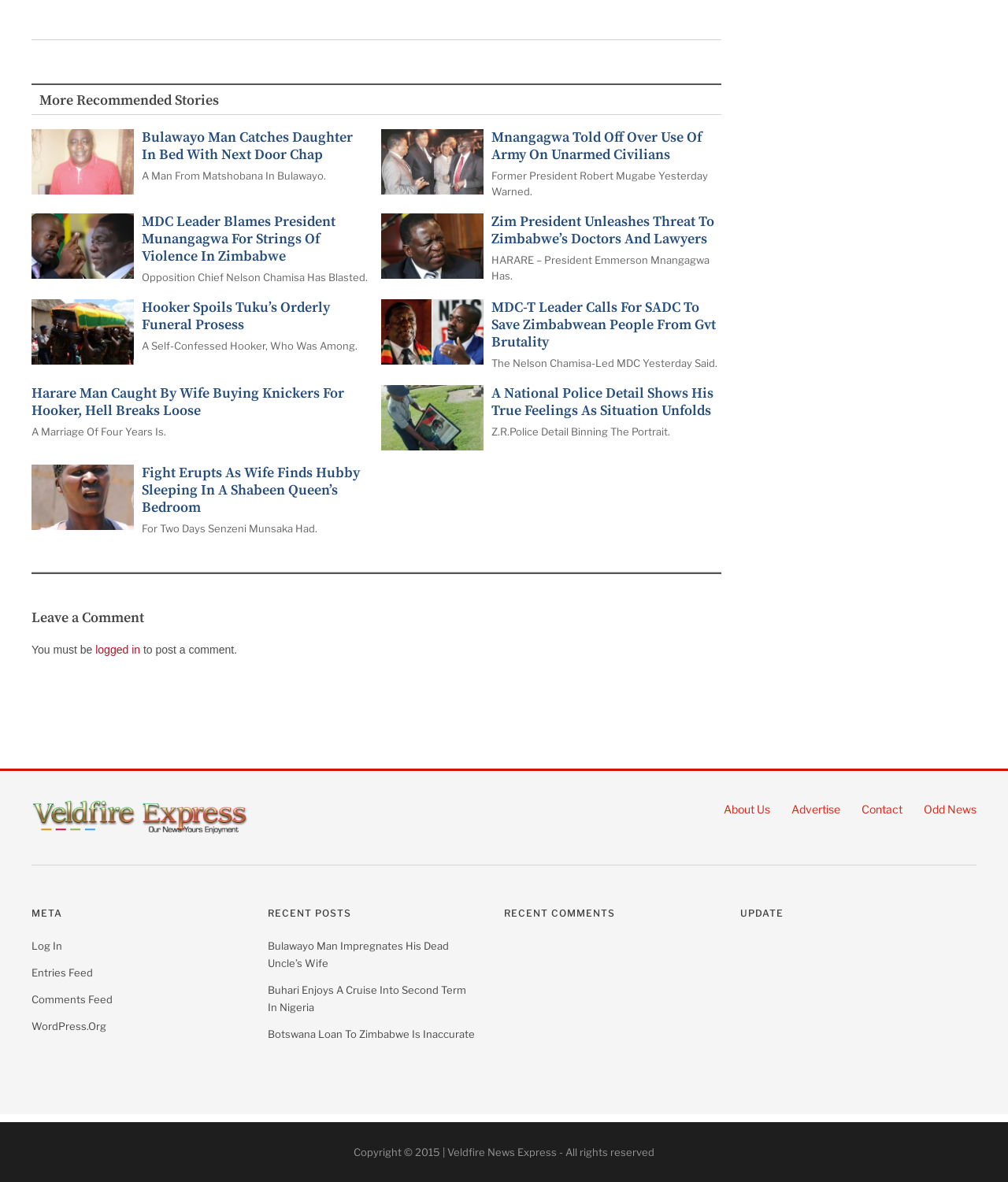Can you find the bounding box coordinates of the area I should click to execute the following instruction: "Click on 'Bulawayo Man Catches Daughter In Bed With Next Door Chap'"?

[0.141, 0.109, 0.367, 0.139]